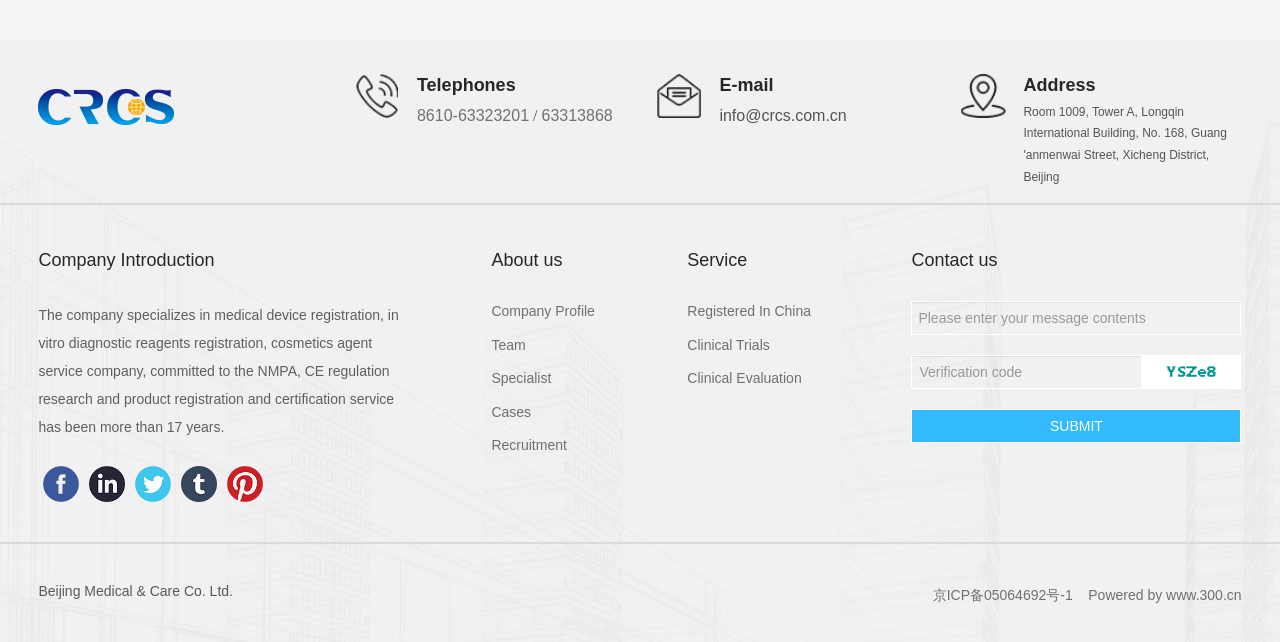Indicate the bounding box coordinates of the element that must be clicked to execute the instruction: "Enter a message in the contact form". The coordinates should be given as four float numbers between 0 and 1, i.e., [left, top, right, bottom].

[0.712, 0.469, 0.97, 0.522]